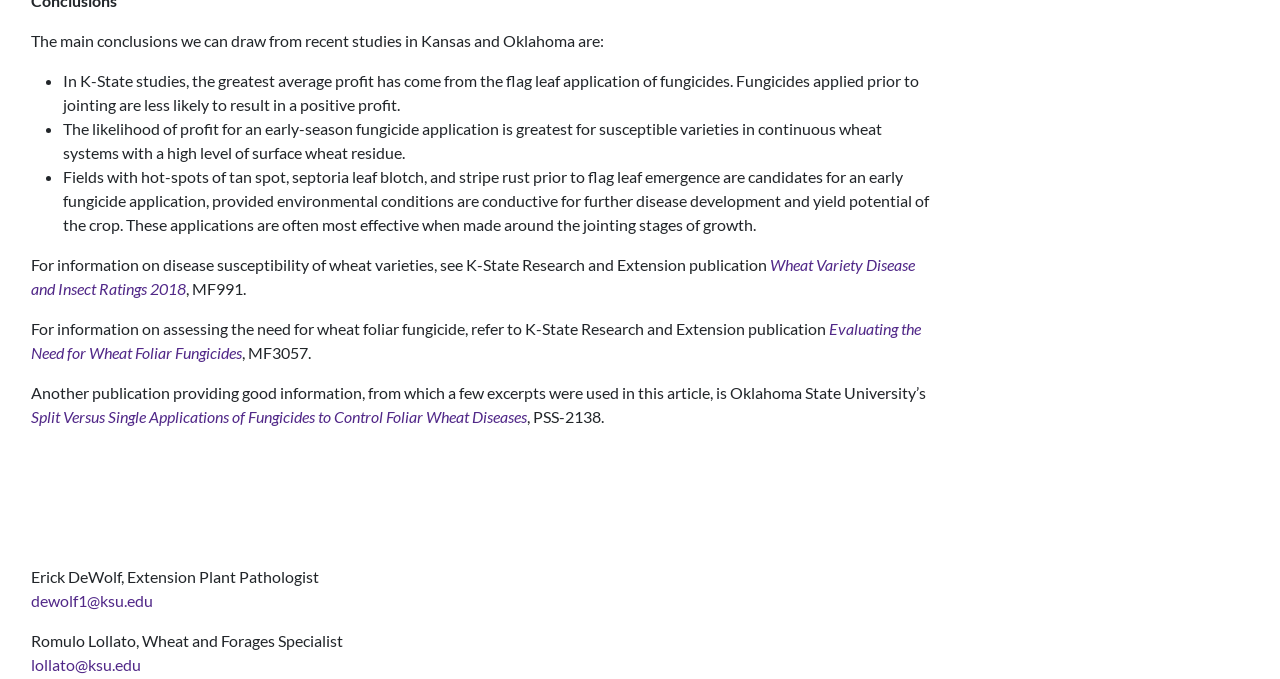What is the topic of the publication 'Split Versus Single Applications of Fungicides to Control Foliar Wheat Diseases'?
Provide an in-depth and detailed explanation in response to the question.

The publication, mentioned in the webpage, discusses the comparison of split versus single applications of fungicides to control foliar wheat diseases, providing additional information on the topic.